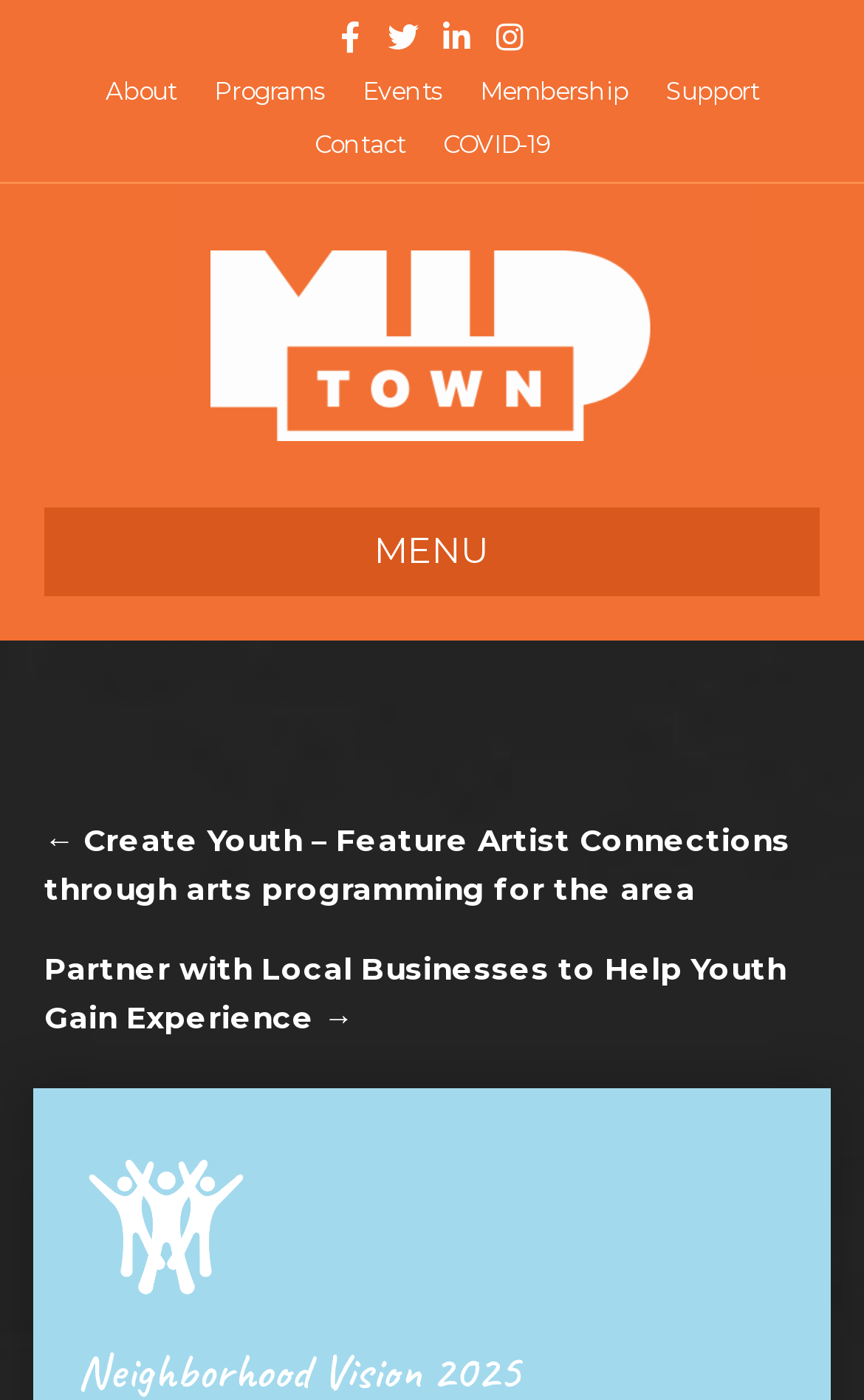Provide an in-depth caption for the webpage.

The webpage is about the "Create Youth Ambassadors / Annual Internship Program With Midtown Inc." at MidTown Cleveland. At the top left, there are four social media links represented by icons. Below these icons, there is a navigation menu with links to "About", "Programs", "Events", "Membership", "Support", and "Contact". To the right of the navigation menu, there is a link to "COVID-19" and a prominent link to "MidTown Cleveland" with a logo image below it.

In the middle of the page, there is a button labeled "MENU". Below the button, there is a navigation section titled "Posts" that takes up most of the page. Within this section, there is a heading "Post navigation" and two links to previous and next posts. The previous post is titled "Create Youth – Feature Artist Connections through arts programming for the area" and the next post is titled "Partner with Local Businesses to Help Youth Gain Experience".

At the bottom right of the page, there is an image of a white youth icon.